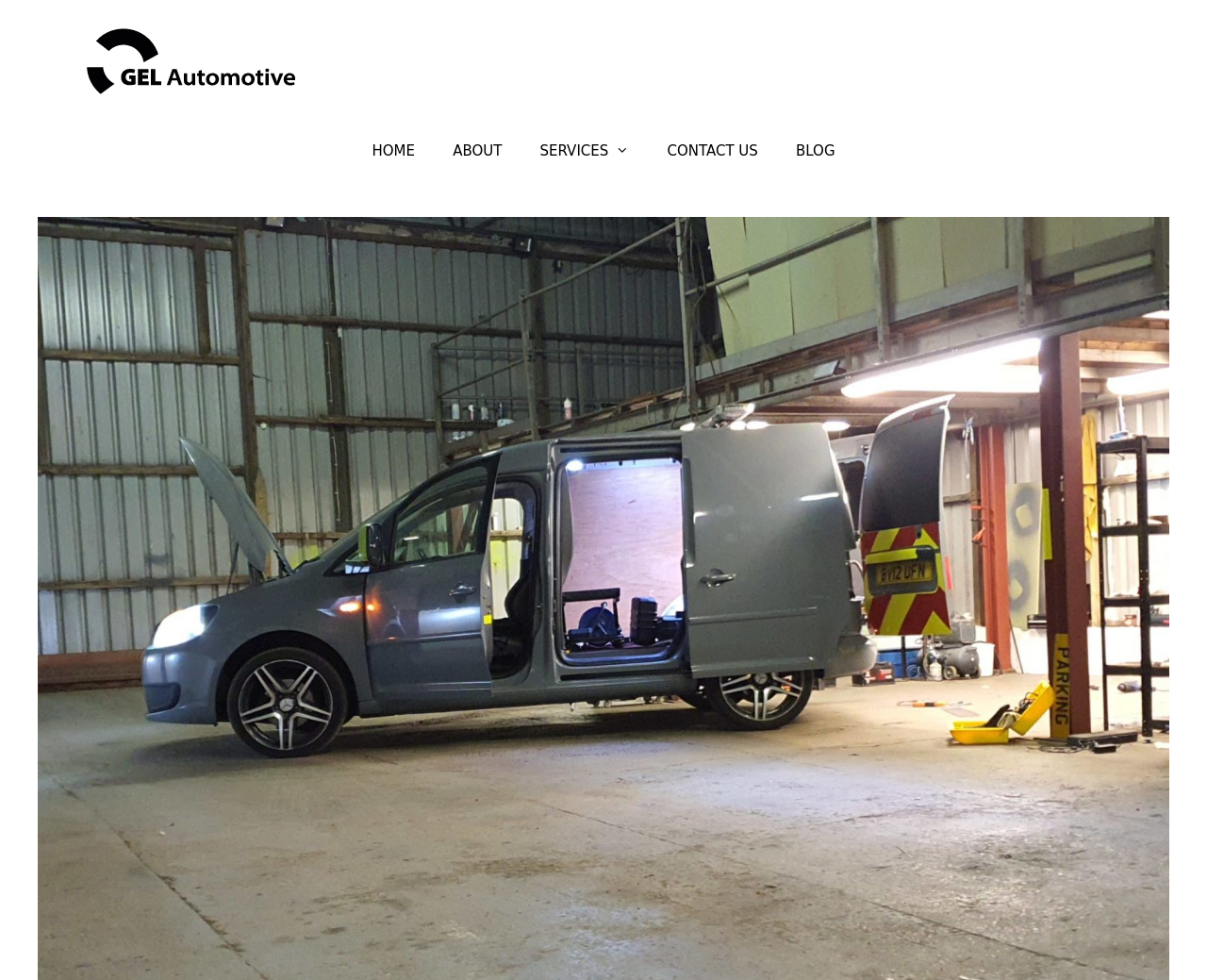Locate the bounding box coordinates of the UI element described by: "CONTACT US". Provide the coordinates as four float numbers between 0 and 1, formatted as [left, top, right, bottom].

[0.537, 0.125, 0.644, 0.183]